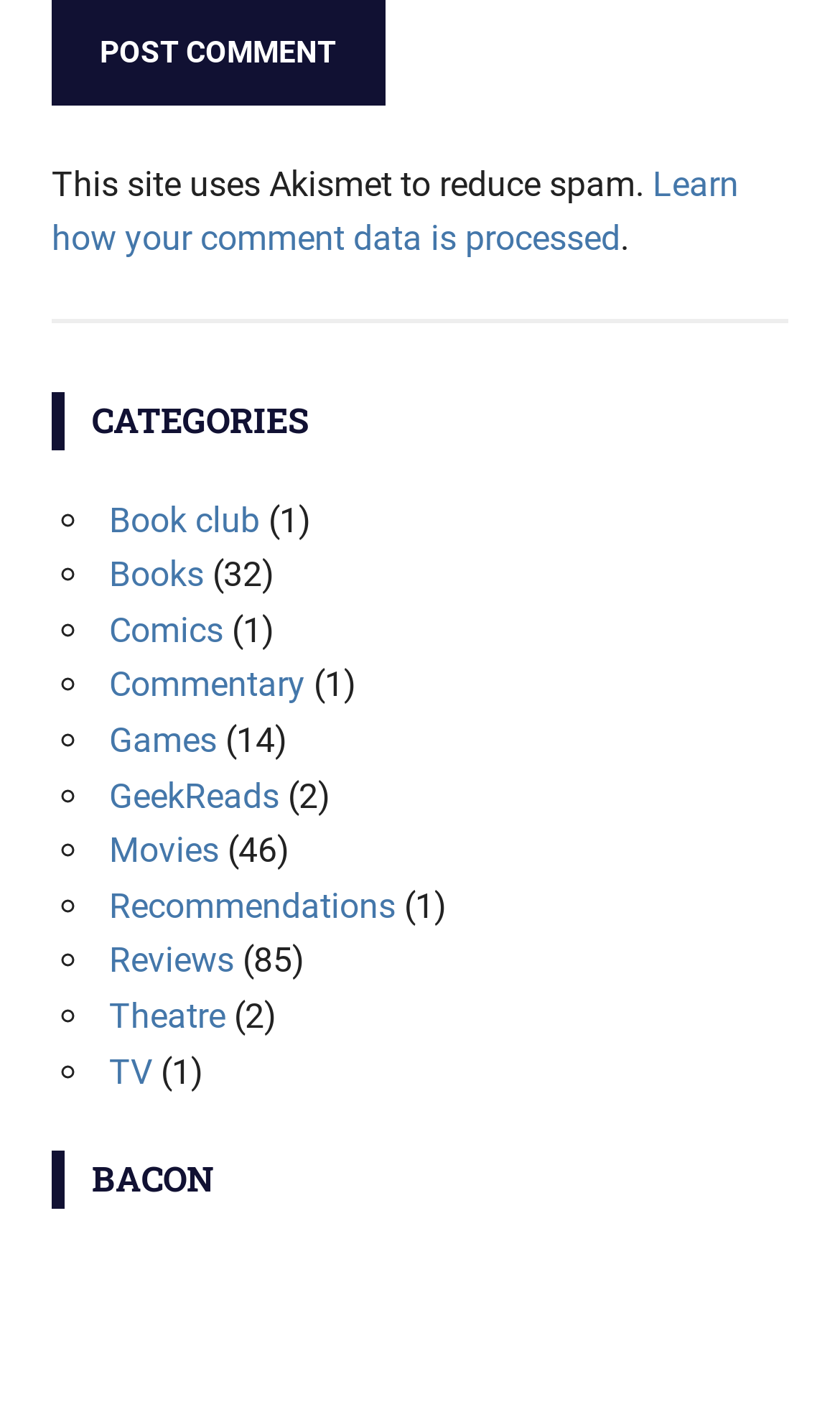Determine the bounding box coordinates of the UI element described below. Use the format (top-left x, top-left y, bottom-right x, bottom-right y) with floating point numbers between 0 and 1: Movies

[0.13, 0.59, 0.261, 0.619]